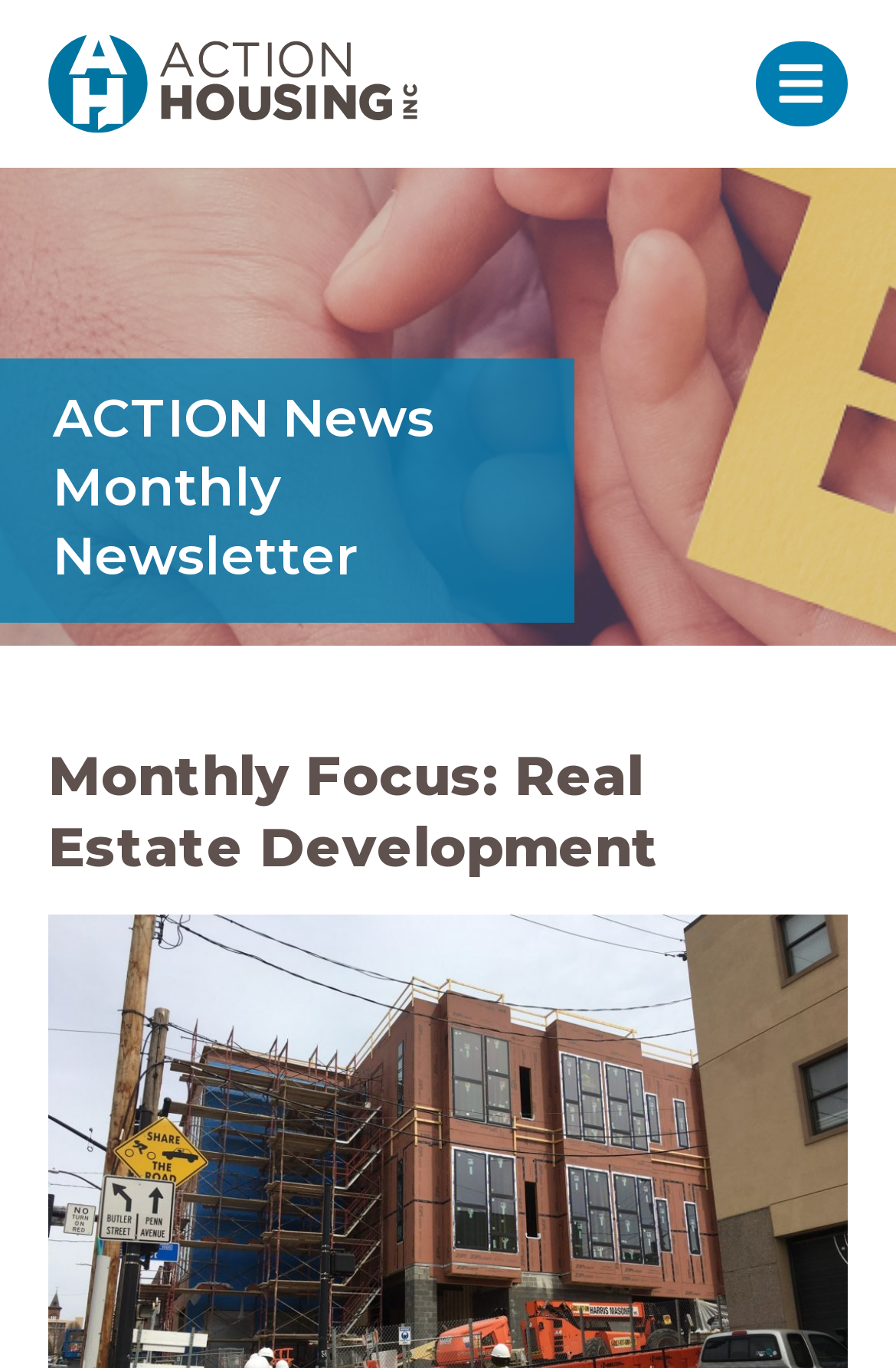What is the name of the newsletter?
Carefully analyze the image and provide a thorough answer to the question.

The name of the newsletter can be found in the header section of the webpage, where it says 'ACTION News Monthly Newsletter' in a static text format.